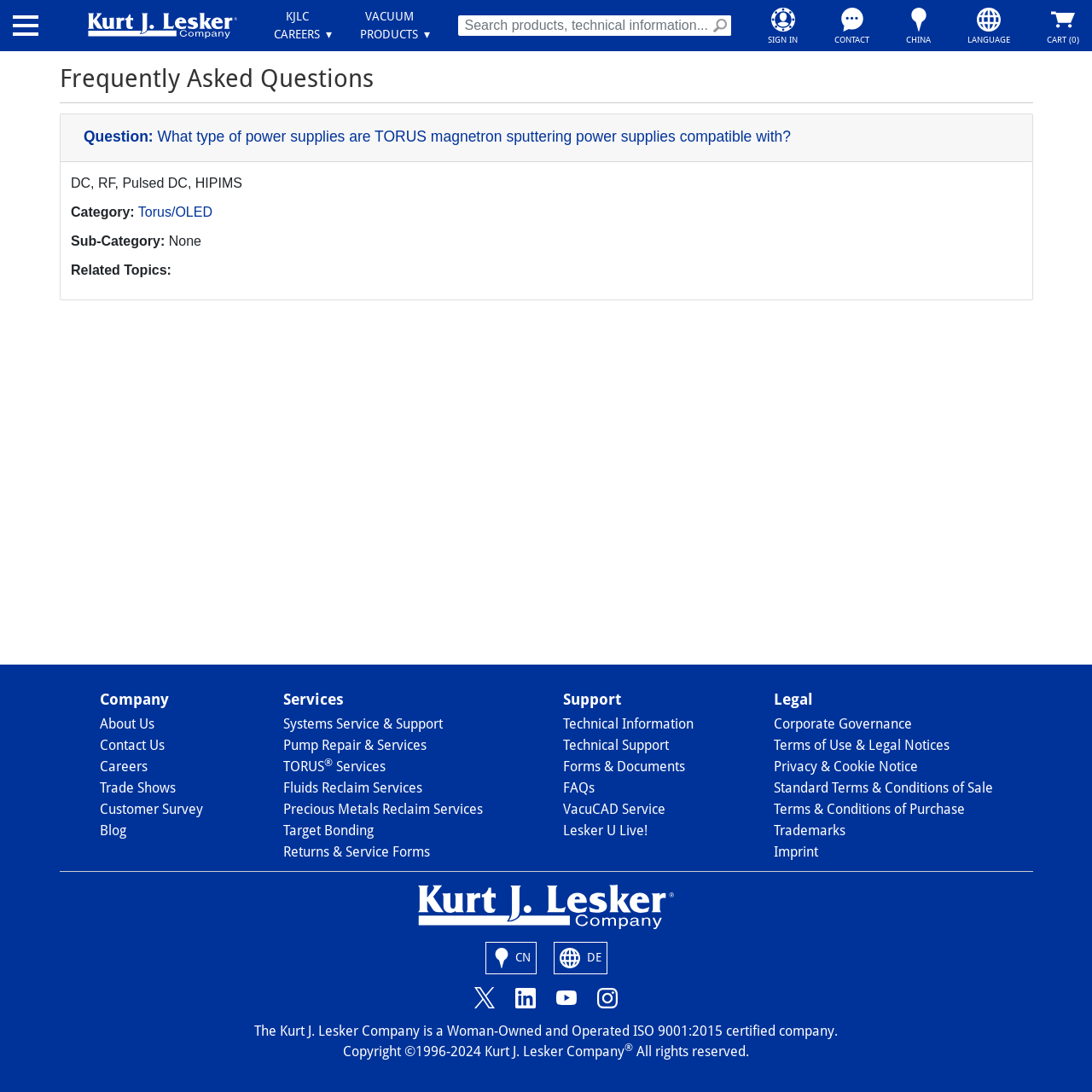Provide a short answer to the following question with just one word or phrase: How many links are there in the 'Company' section?

5